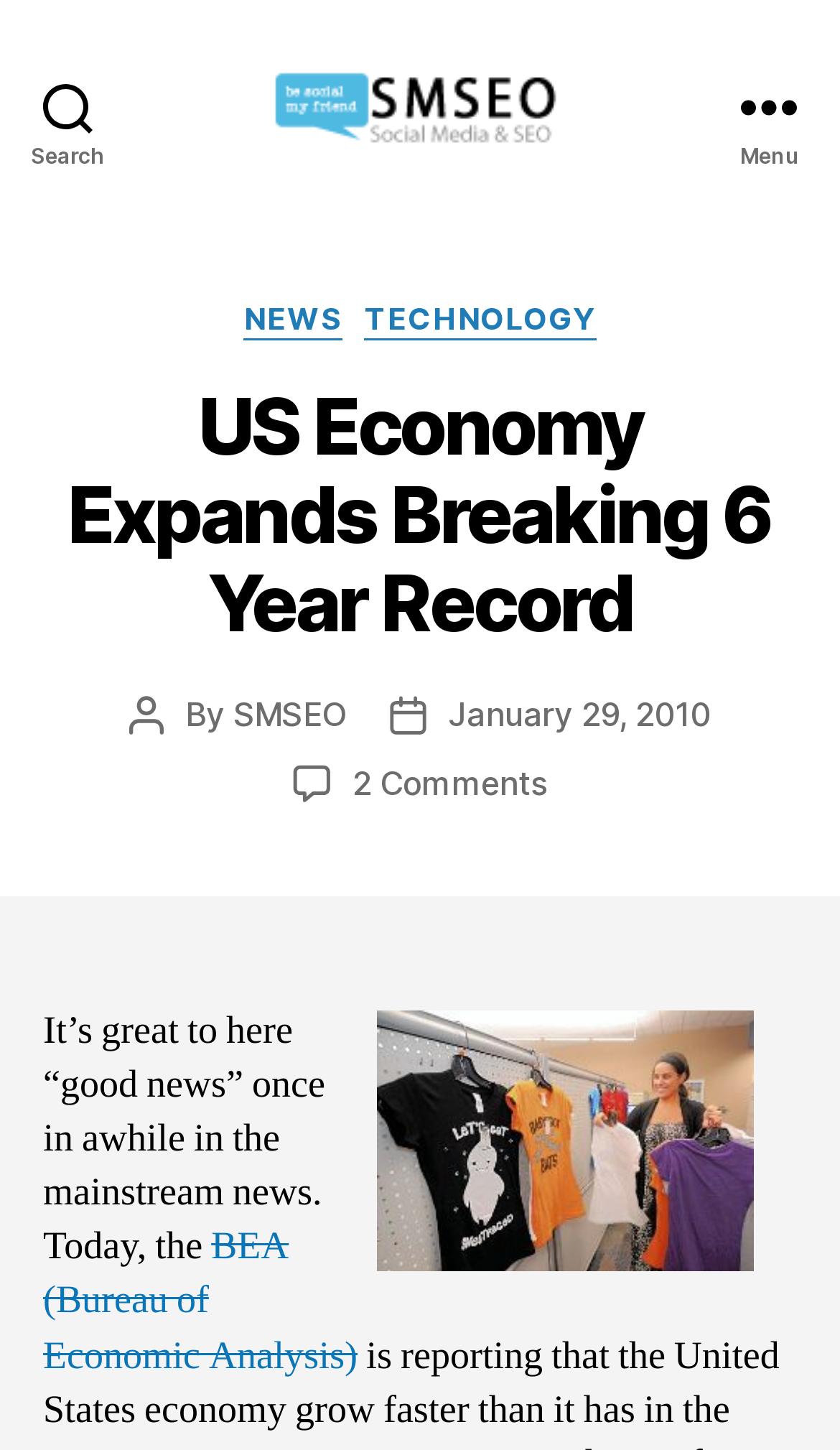Please find the bounding box coordinates in the format (top-left x, top-left y, bottom-right x, bottom-right y) for the given element description. Ensure the coordinates are floating point numbers between 0 and 1. Description: BEA (Bureau of Economic Analysis)

[0.051, 0.843, 0.426, 0.952]